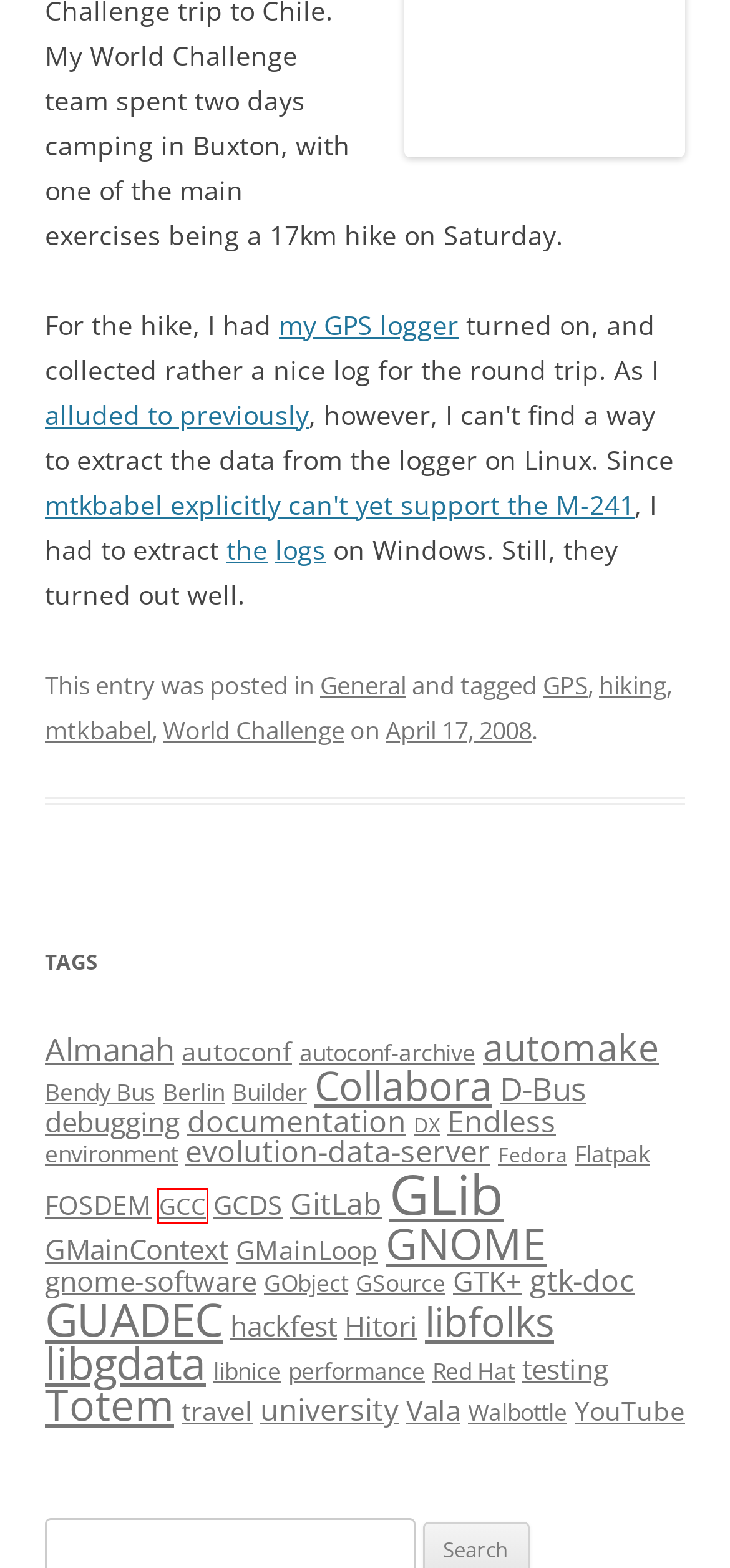You are given a screenshot depicting a webpage with a red bounding box around a UI element. Select the description that best corresponds to the new webpage after clicking the selected element. Here are the choices:
A. libgdata | Philip Withnall
B. History meme | Philip Withnall
C. GCC | Philip Withnall
D. Almanah | Philip Withnall
E. university | Philip Withnall
F. gtk-doc | Philip Withnall
G. Hitori | Philip Withnall
H. autoconf-archive | Philip Withnall

C